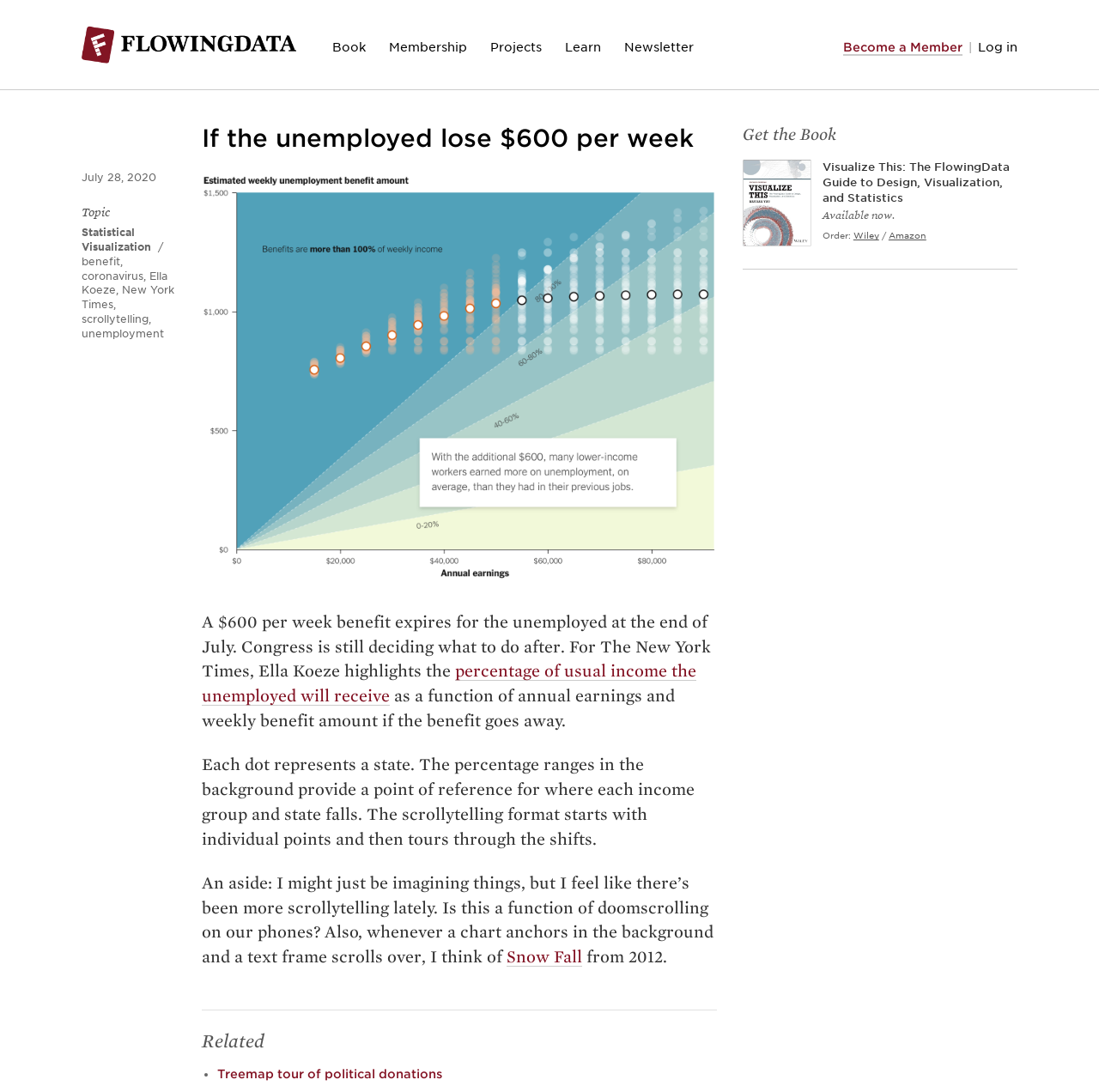Determine the bounding box coordinates of the clickable element to achieve the following action: 'Order the book 'Visualize This''. Provide the coordinates as four float values between 0 and 1, formatted as [left, top, right, bottom].

[0.808, 0.211, 0.843, 0.22]